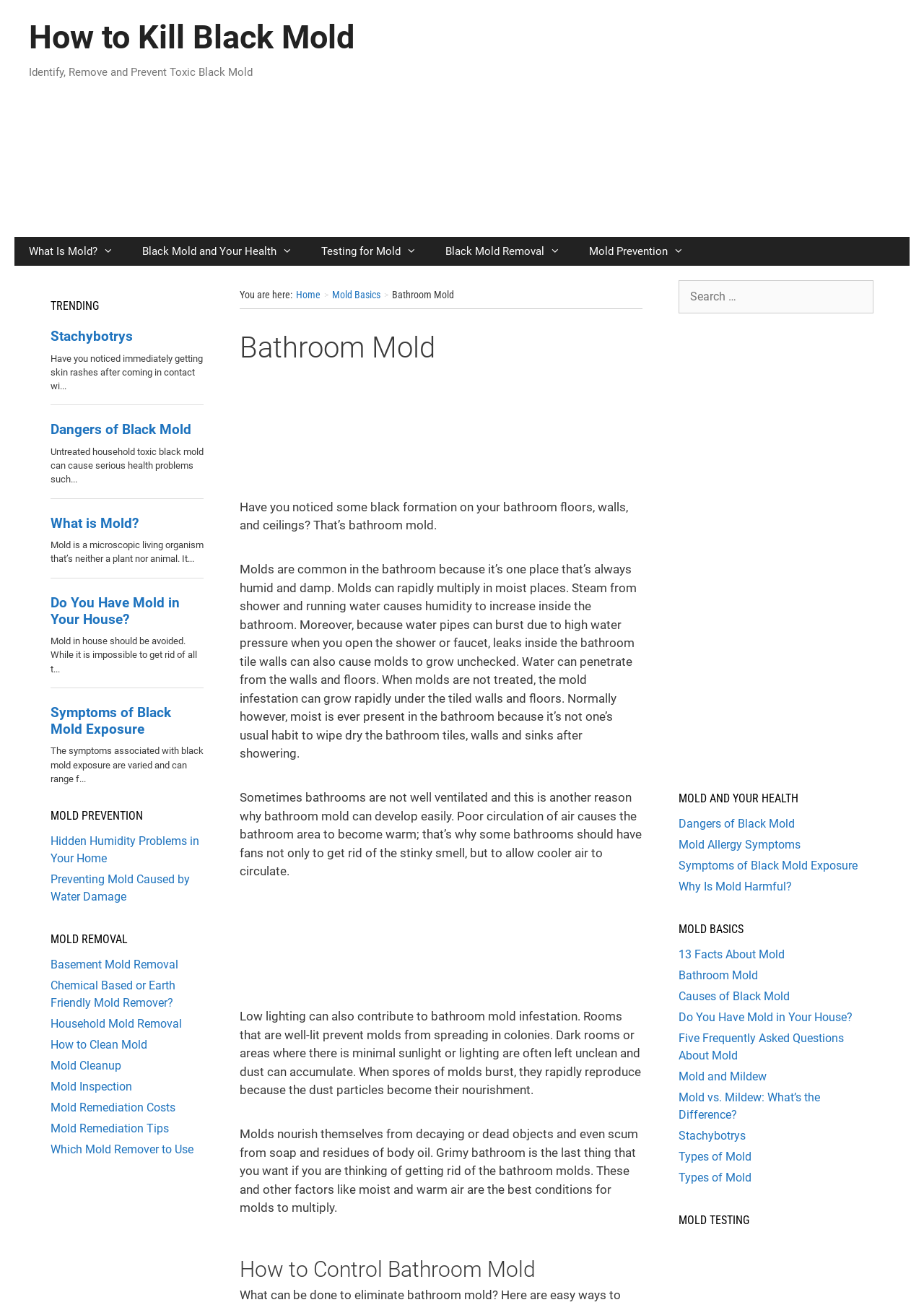What is the reason for bathroom mold growth?
Please provide a single word or phrase as the answer based on the screenshot.

Humidity and dampness